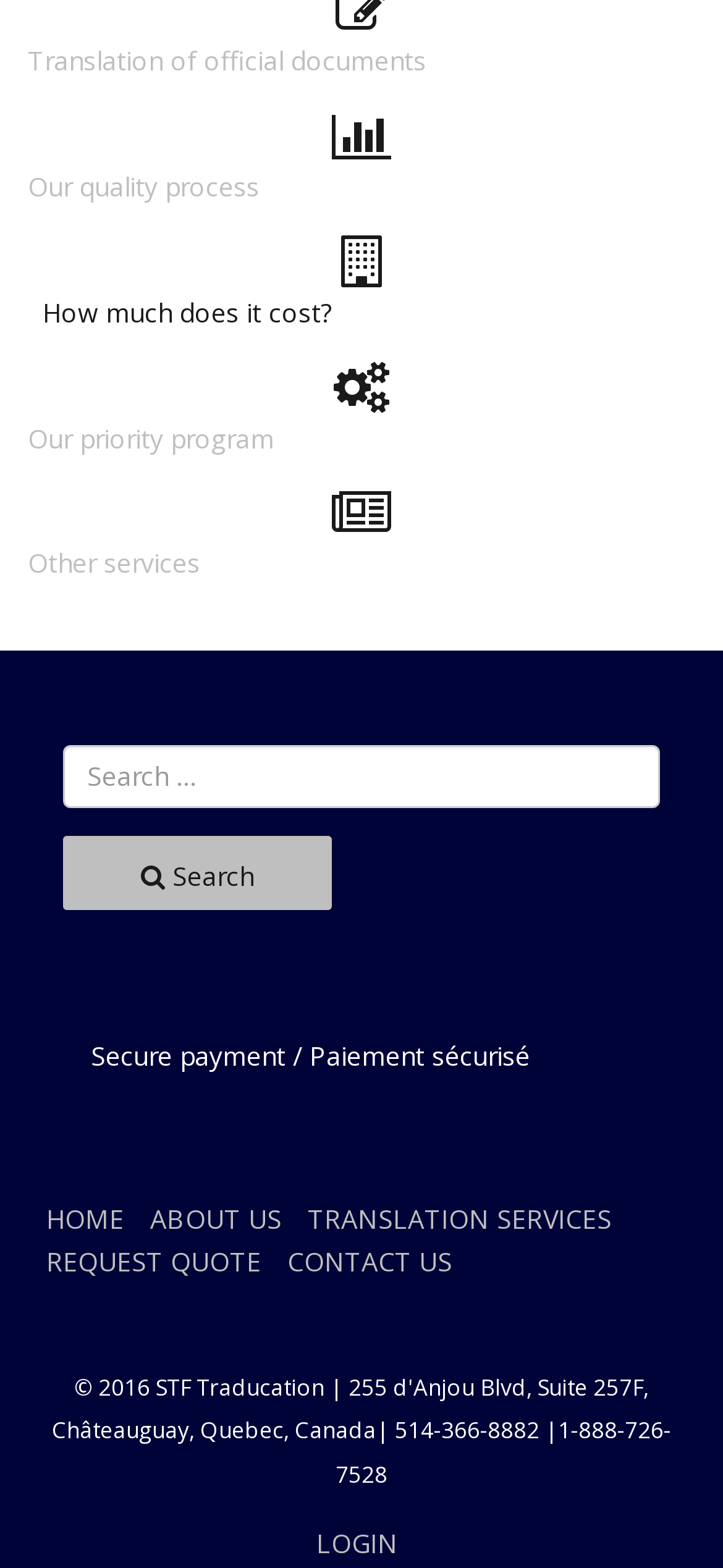Using the element description: "Our priority program", determine the bounding box coordinates. The coordinates should be in the format [left, top, right, bottom], with values between 0 and 1.

[0.038, 0.268, 0.379, 0.29]